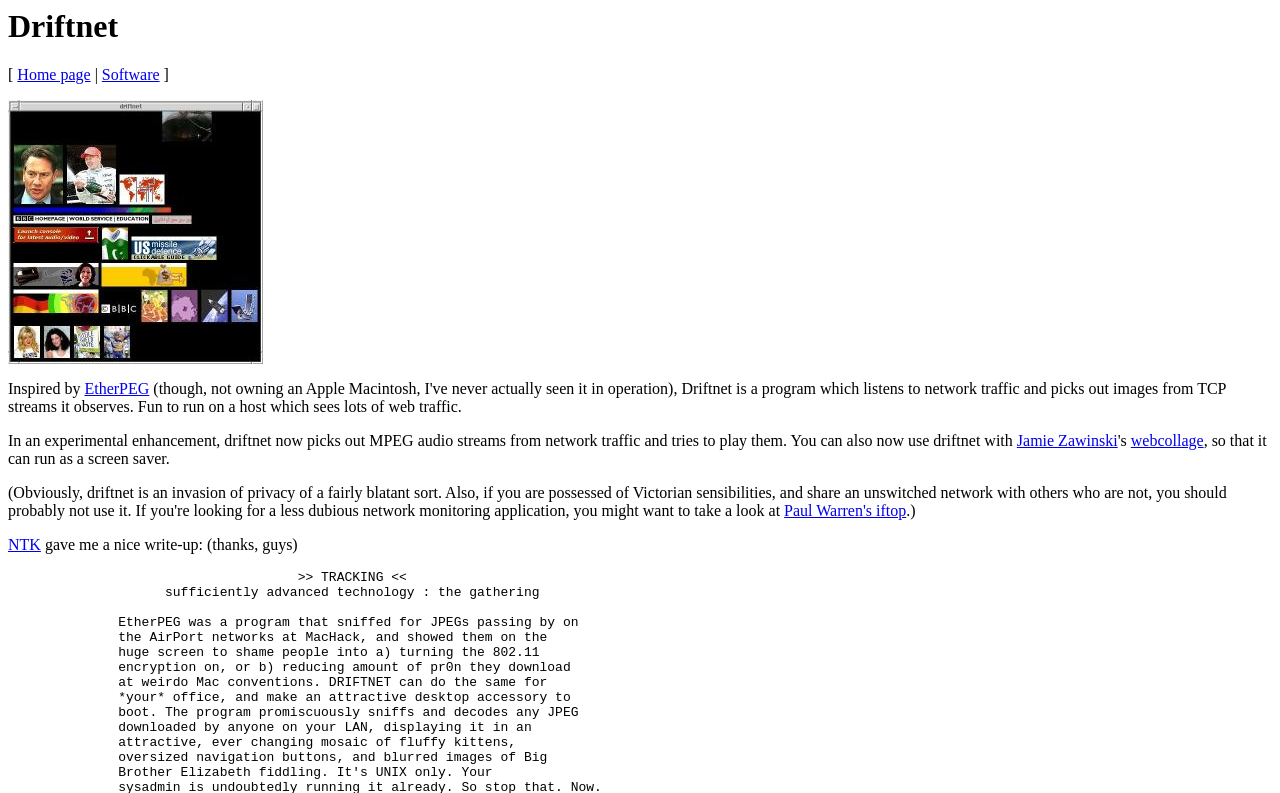Determine the bounding box coordinates of the clickable element to achieve the following action: 'Visit EtherPEG website'. Provide the coordinates as four float values between 0 and 1, formatted as [left, top, right, bottom].

[0.066, 0.48, 0.117, 0.501]